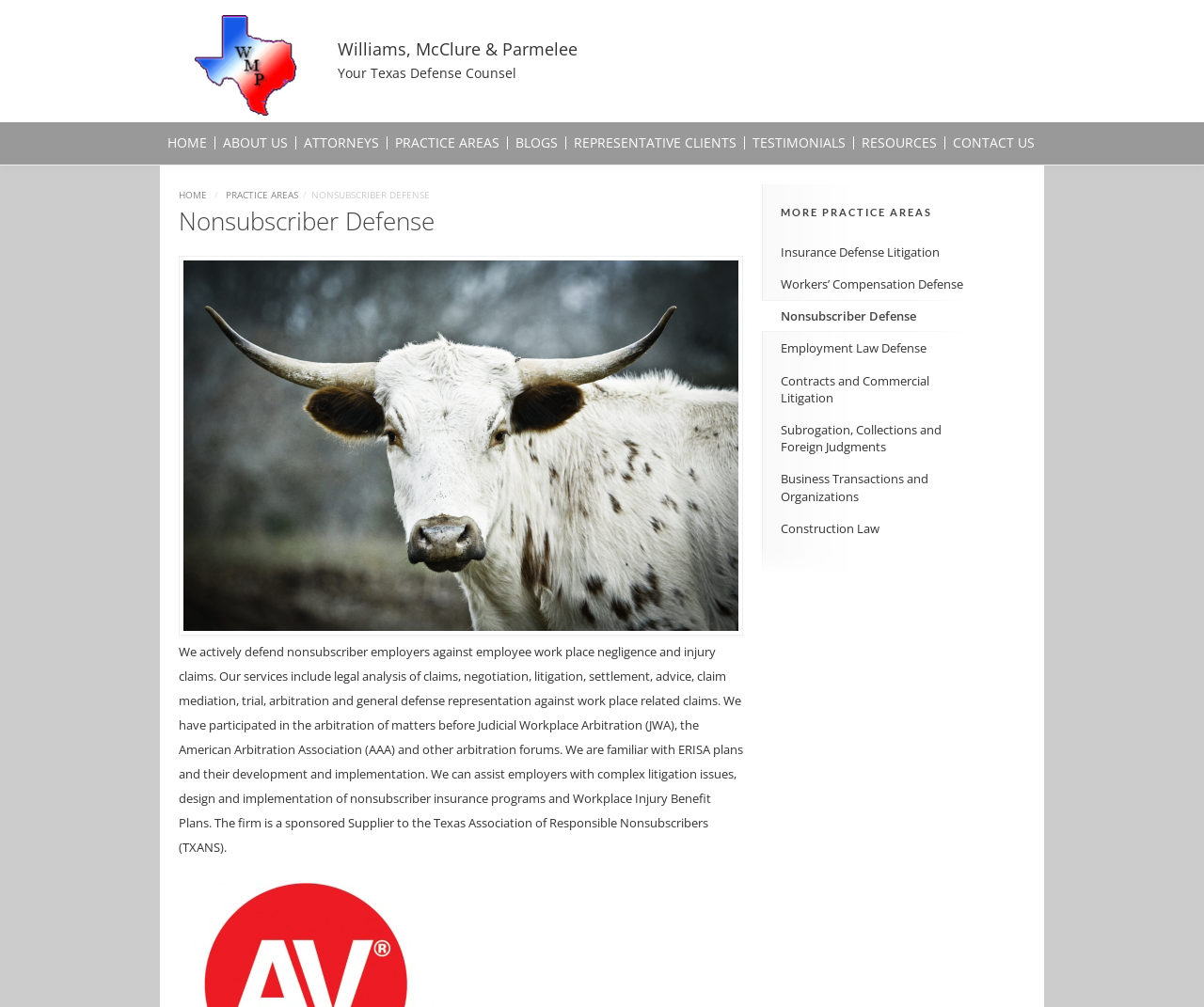Highlight the bounding box coordinates of the element you need to click to perform the following instruction: "Search for something."

None